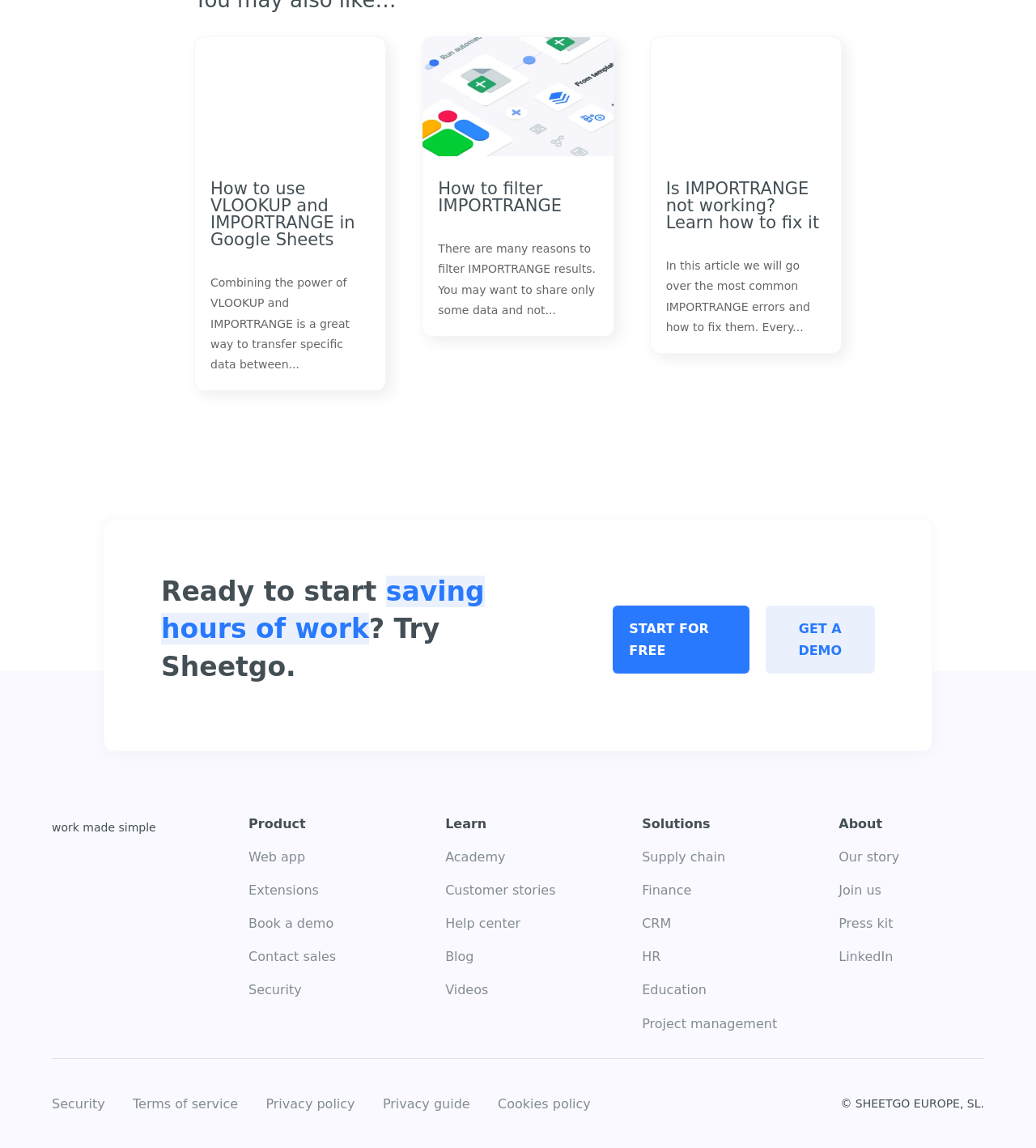Specify the bounding box coordinates of the region I need to click to perform the following instruction: "Click on 'How to use VLOOKUP and IMPORTRANGE in Google Sheets'". The coordinates must be four float numbers in the range of 0 to 1, i.e., [left, top, right, bottom].

[0.188, 0.032, 0.373, 0.136]